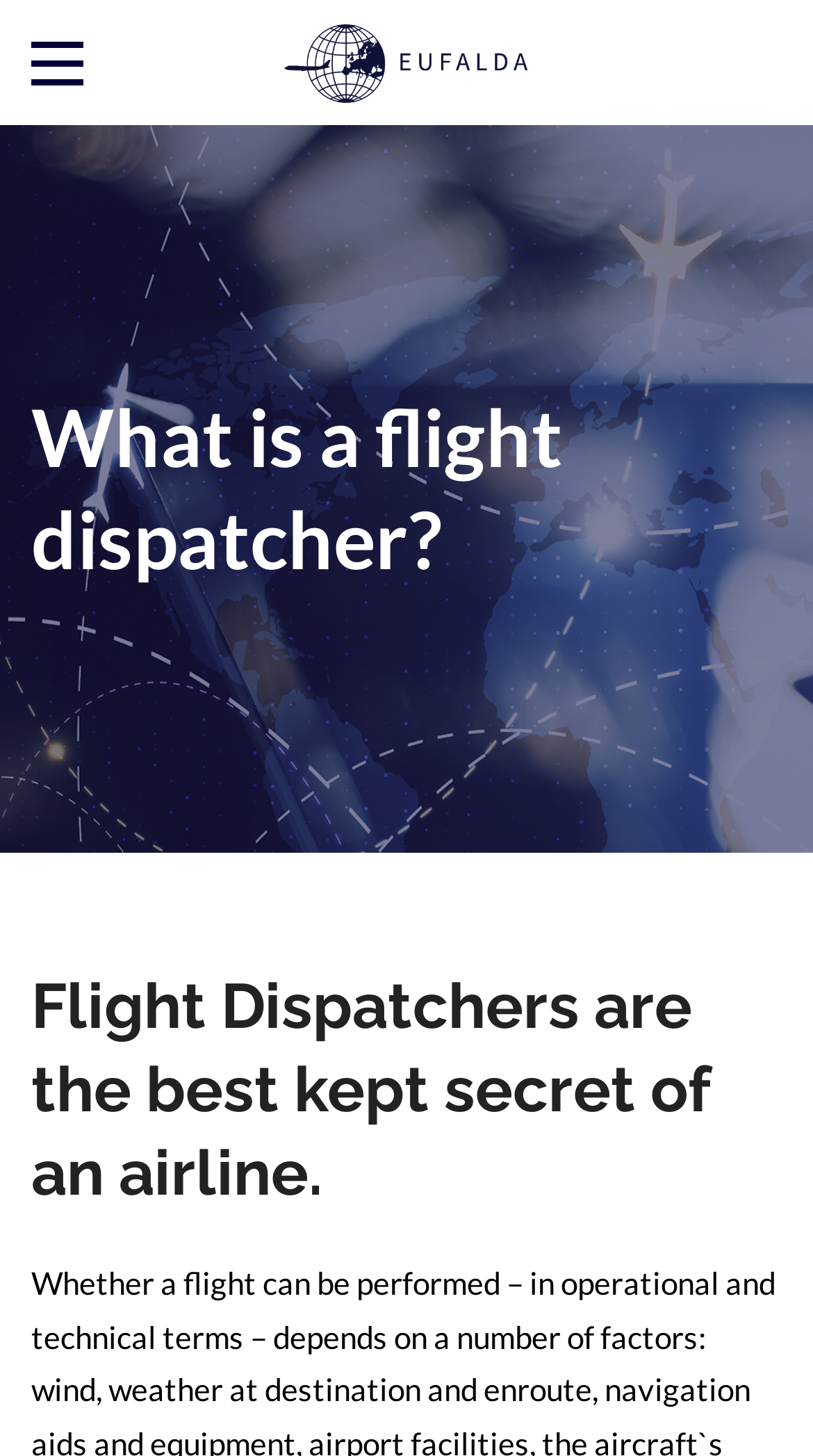What is the profession described on this webpage?
Answer with a single word or short phrase according to what you see in the image.

Flight dispatcher